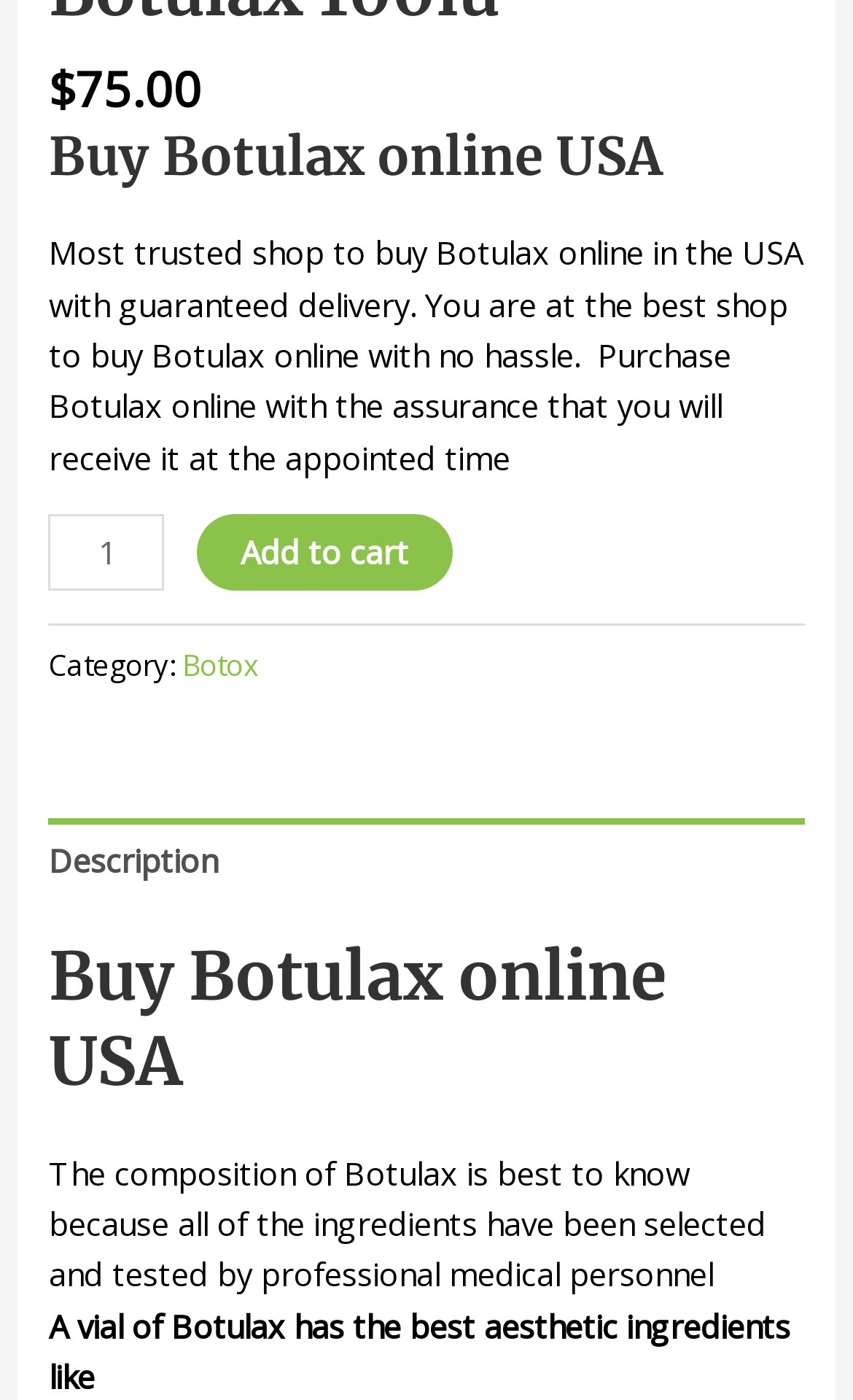What is the minimum product quantity?
Please provide a comprehensive answer to the question based on the webpage screenshot.

The spinbutton for product quantity has a valuemin of 1, indicating that the minimum quantity that can be purchased is 1.